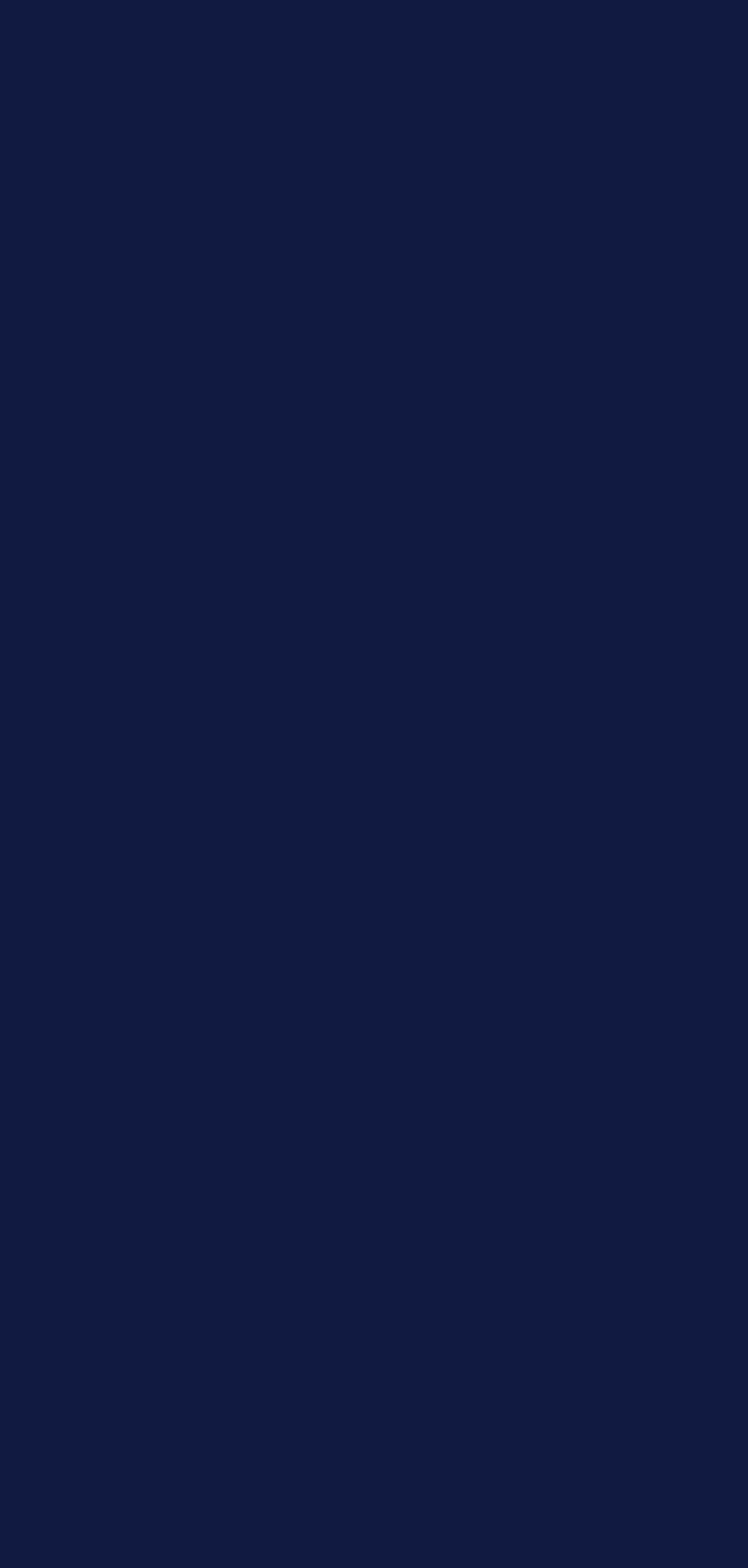What is the artist's name?
Make sure to answer the question with a detailed and comprehensive explanation.

The webpage does not provide a specific artist's name, but it mentions 'ARTIST' as a heading, suggesting that the artist's information is being displayed.